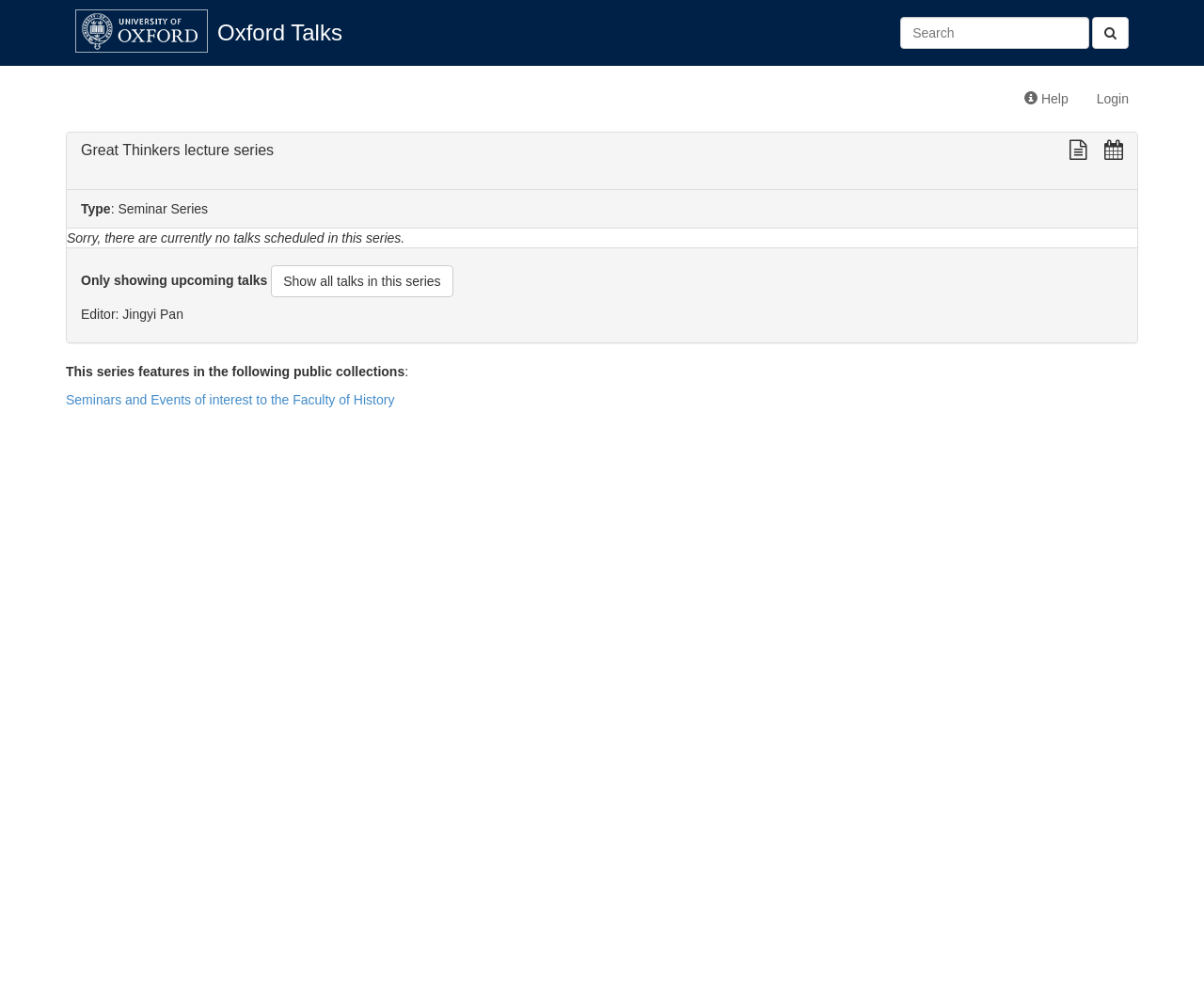Please determine the bounding box coordinates of the area that needs to be clicked to complete this task: 'Show all talks in this series'. The coordinates must be four float numbers between 0 and 1, formatted as [left, top, right, bottom].

[0.225, 0.266, 0.376, 0.298]